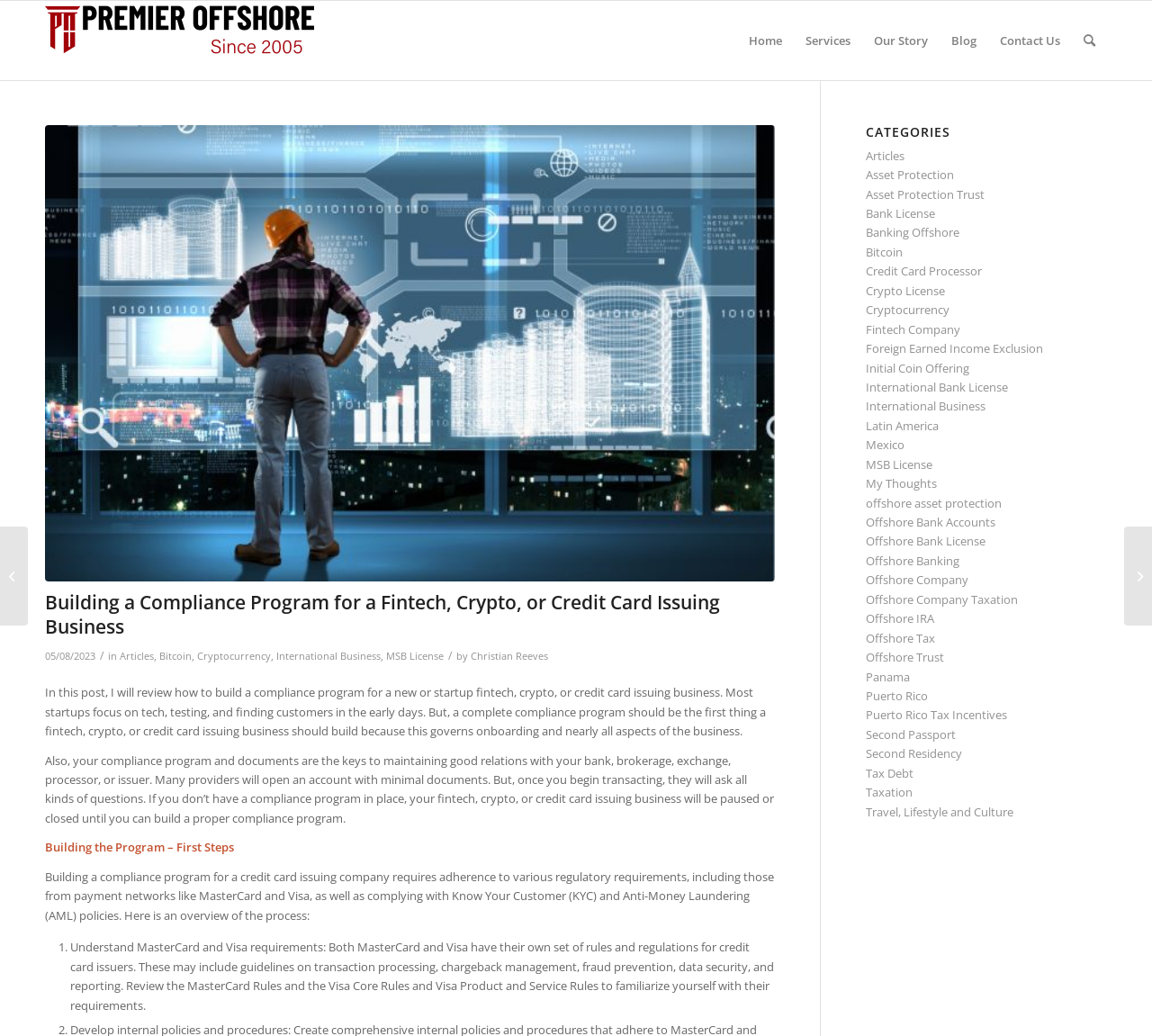Give a one-word or short phrase answer to this question: 
What is the company name mentioned on the webpage?

Premier Offshore Company Services